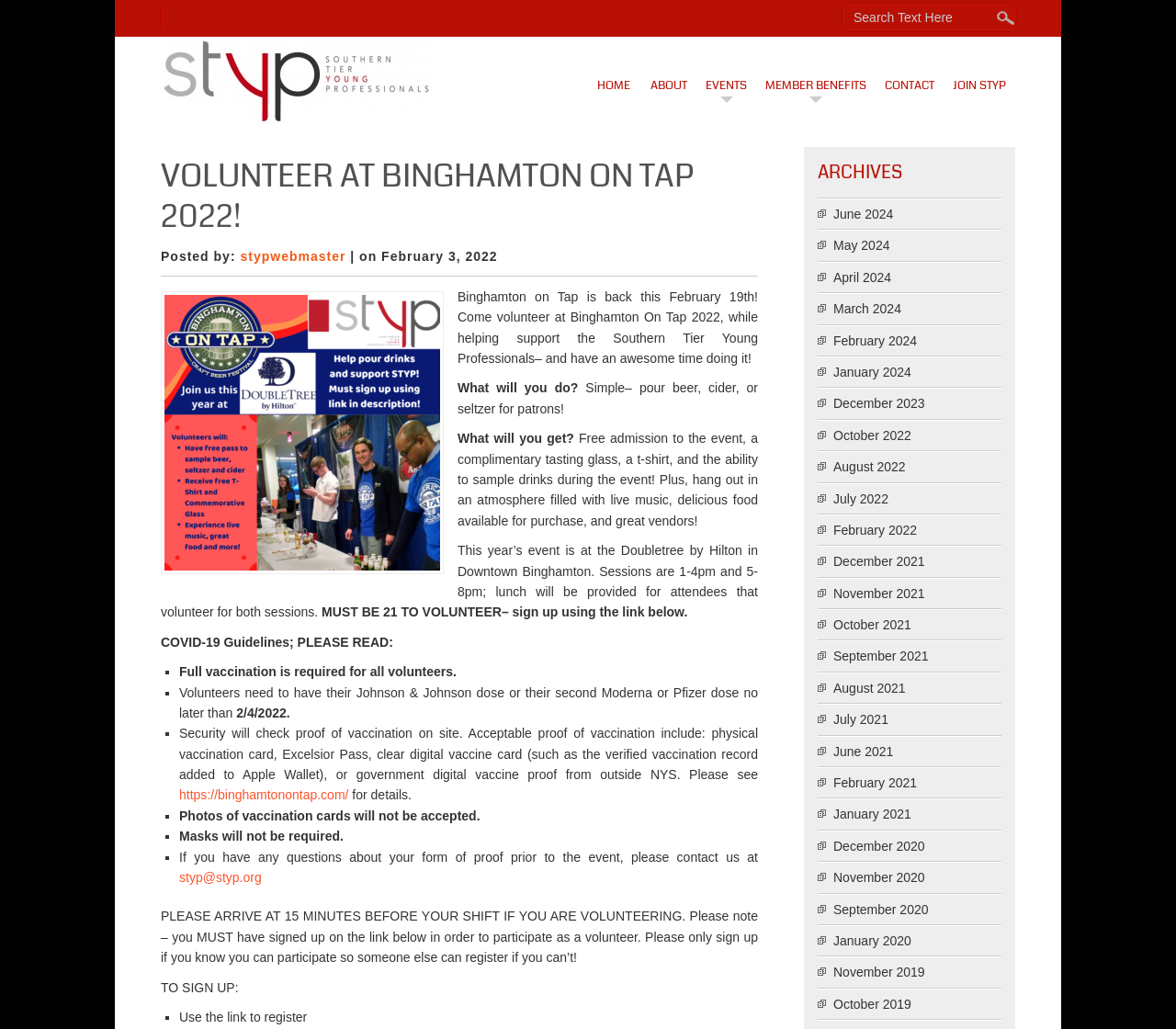Please determine and provide the text content of the webpage's heading.

VOLUNTEER AT BINGHAMTON ON TAP 2022!